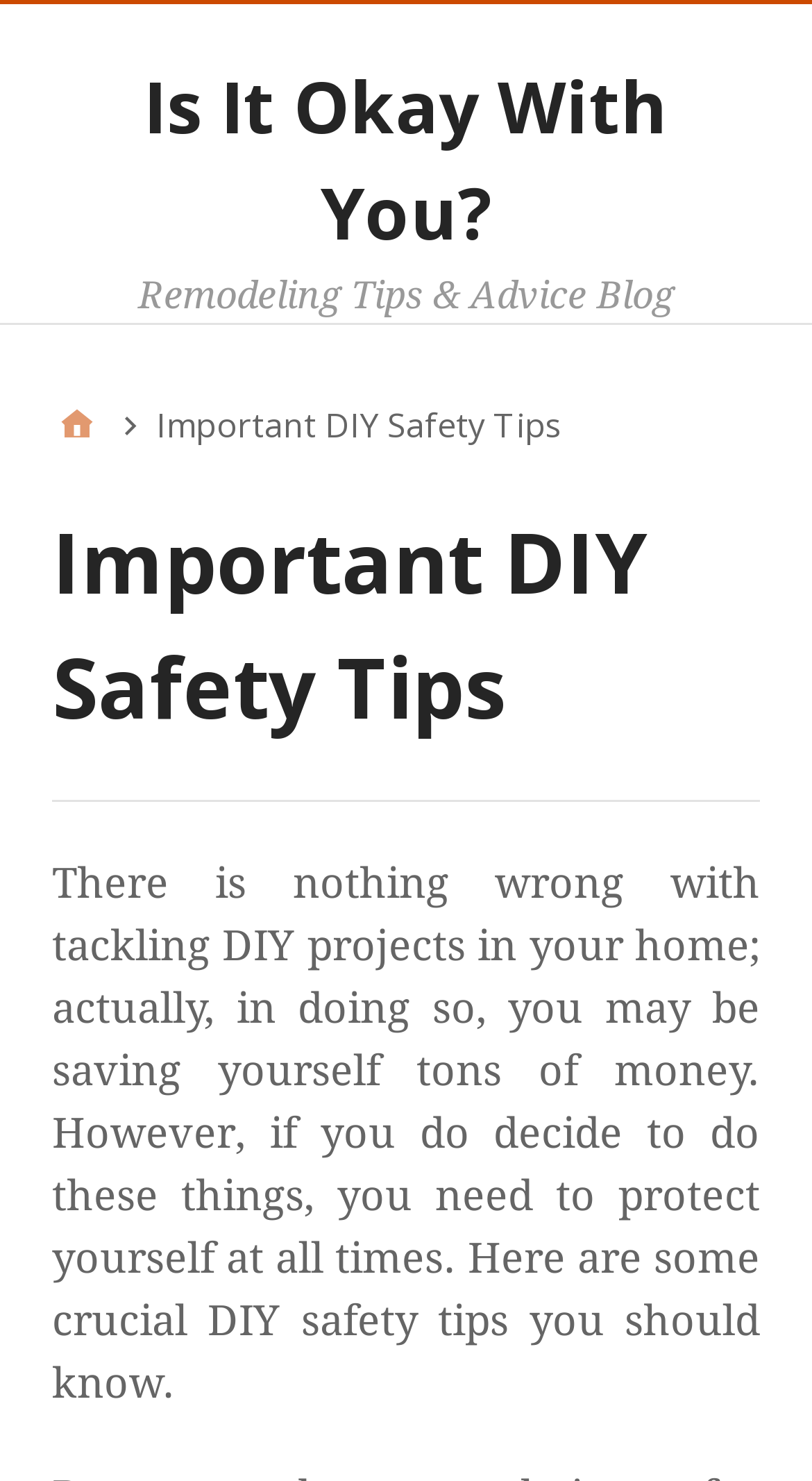Find and extract the text of the primary heading on the webpage.

Is It Okay With You?